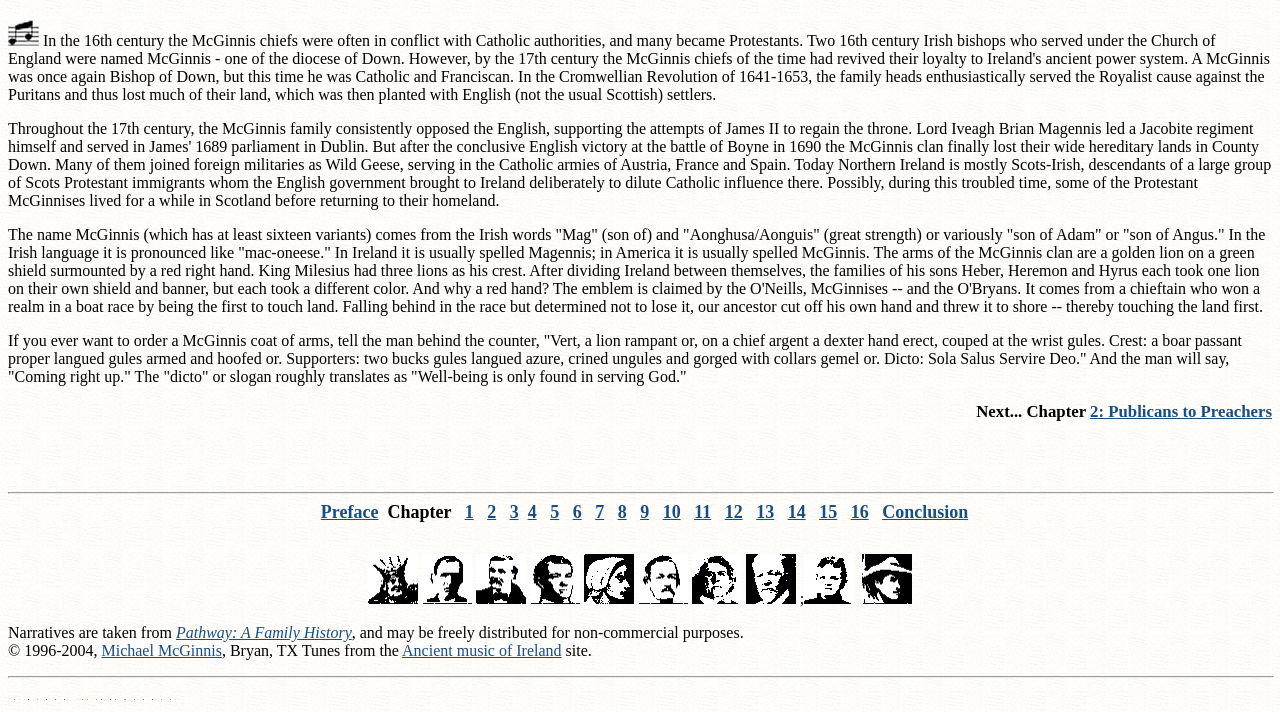Given the element description "2: Publicans to Preachers" in the screenshot, predict the bounding box coordinates of that UI element.

[0.852, 0.565, 0.994, 0.592]